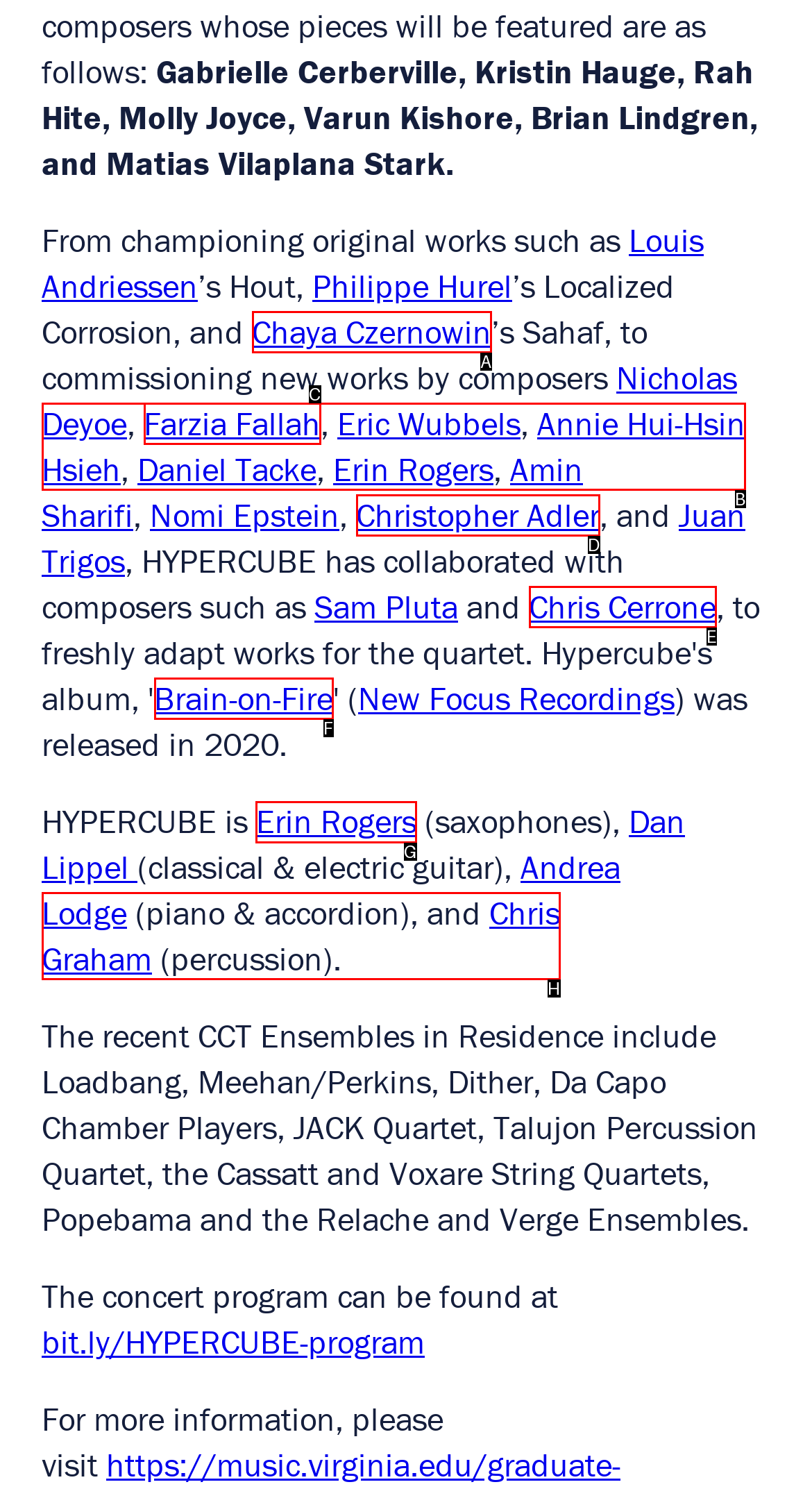Point out the specific HTML element to click to complete this task: Read more about HYPERCUBE's collaboration with composer Erin Rogers Reply with the letter of the chosen option.

G